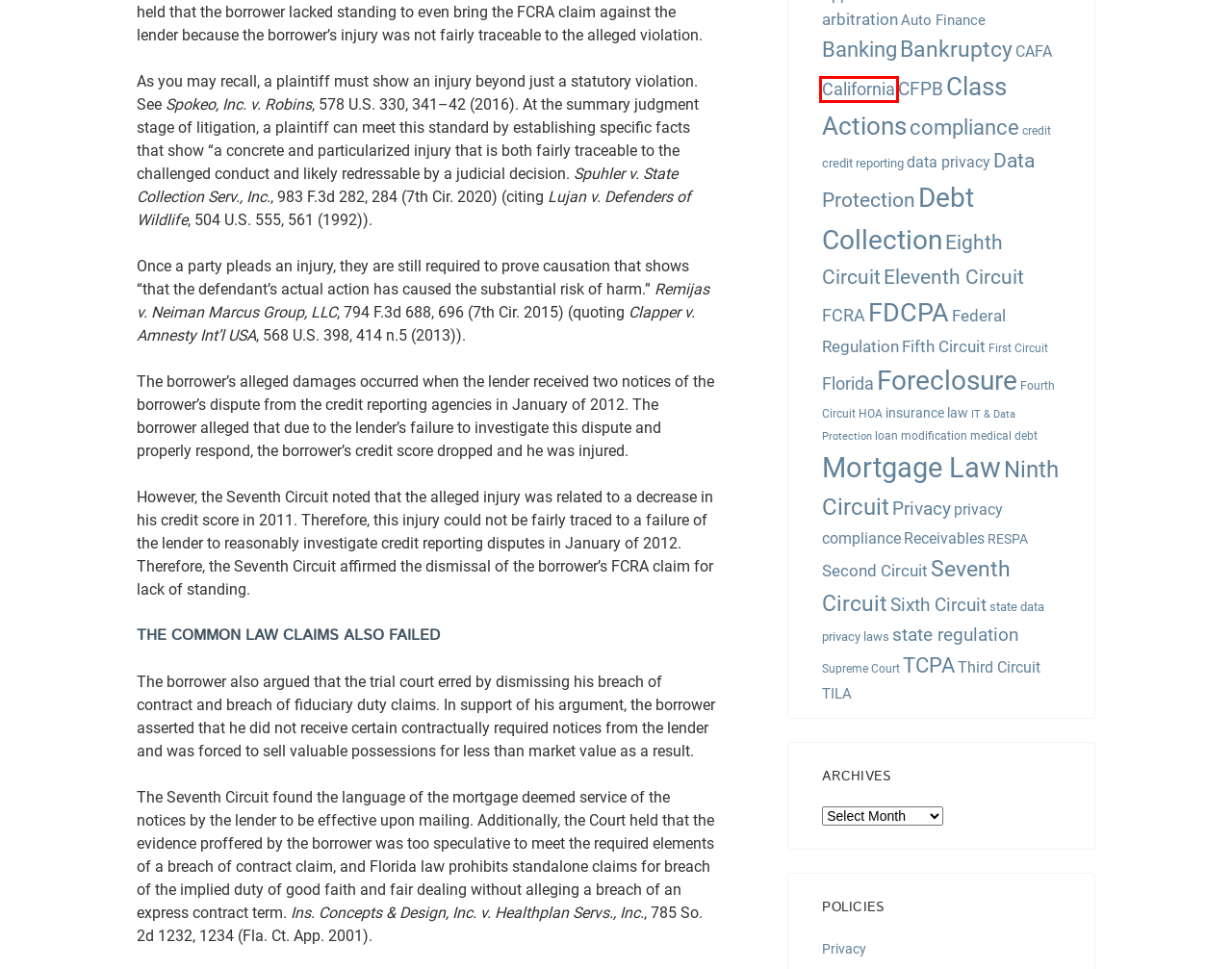A screenshot of a webpage is provided, featuring a red bounding box around a specific UI element. Identify the webpage description that most accurately reflects the new webpage after interacting with the selected element. Here are the candidates:
A. Seventh Circuit Archives | The Consumer Financial Services Blog
B. Sixth Circuit Archives | The Consumer Financial Services Blog
C. California Archives | The Consumer Financial Services Blog
D. Eighth Circuit Archives | The Consumer Financial Services Blog
E. Second Circuit Archives | The Consumer Financial Services Blog
F. credit reporting Archives | The Consumer Financial Services Blog
G. data privacy Archives | The Consumer Financial Services Blog
H. arbitration Archives | The Consumer Financial Services Blog

C